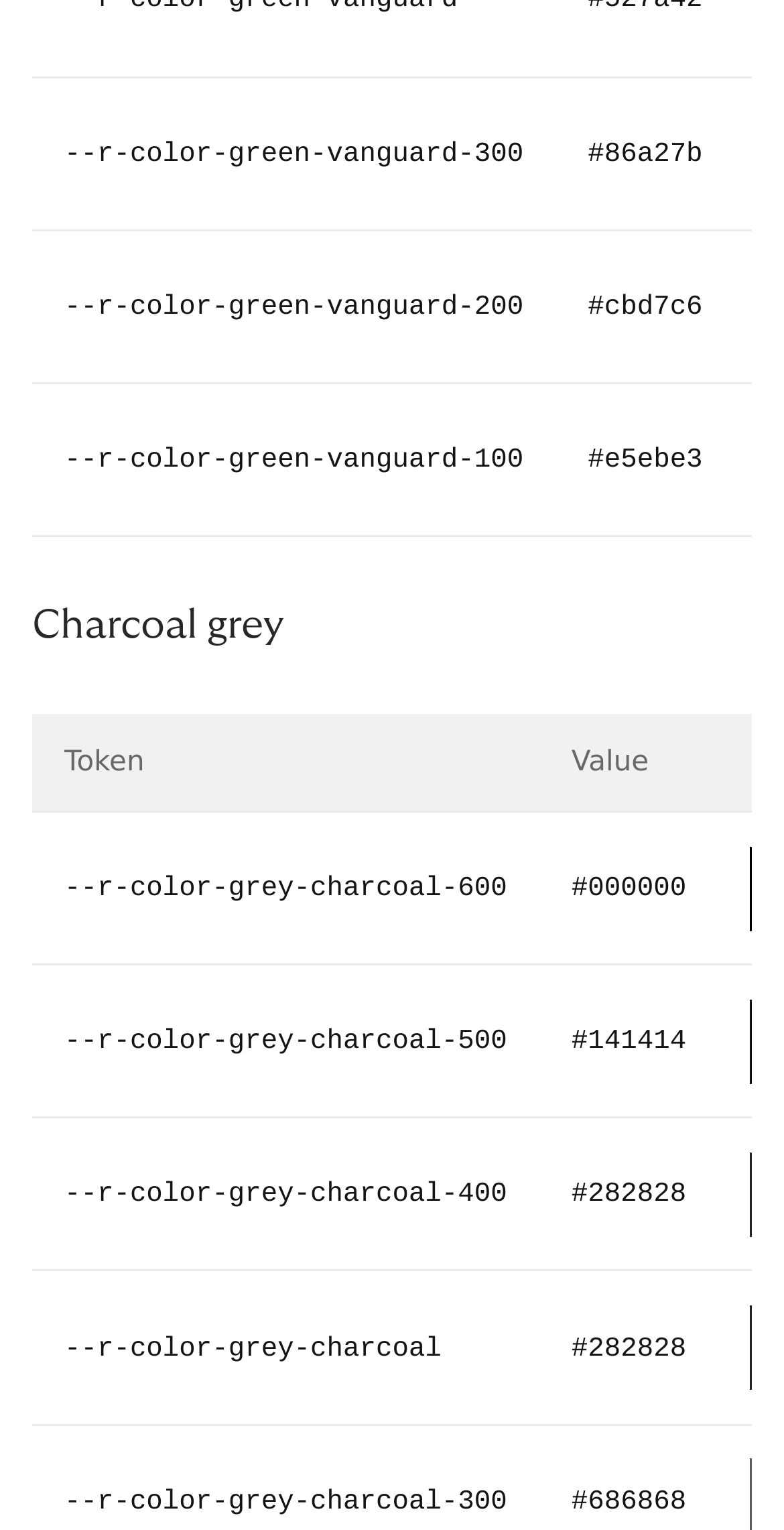Provide the bounding box coordinates of the section that needs to be clicked to accomplish the following instruction: "copy content."

[0.082, 0.091, 0.668, 0.111]